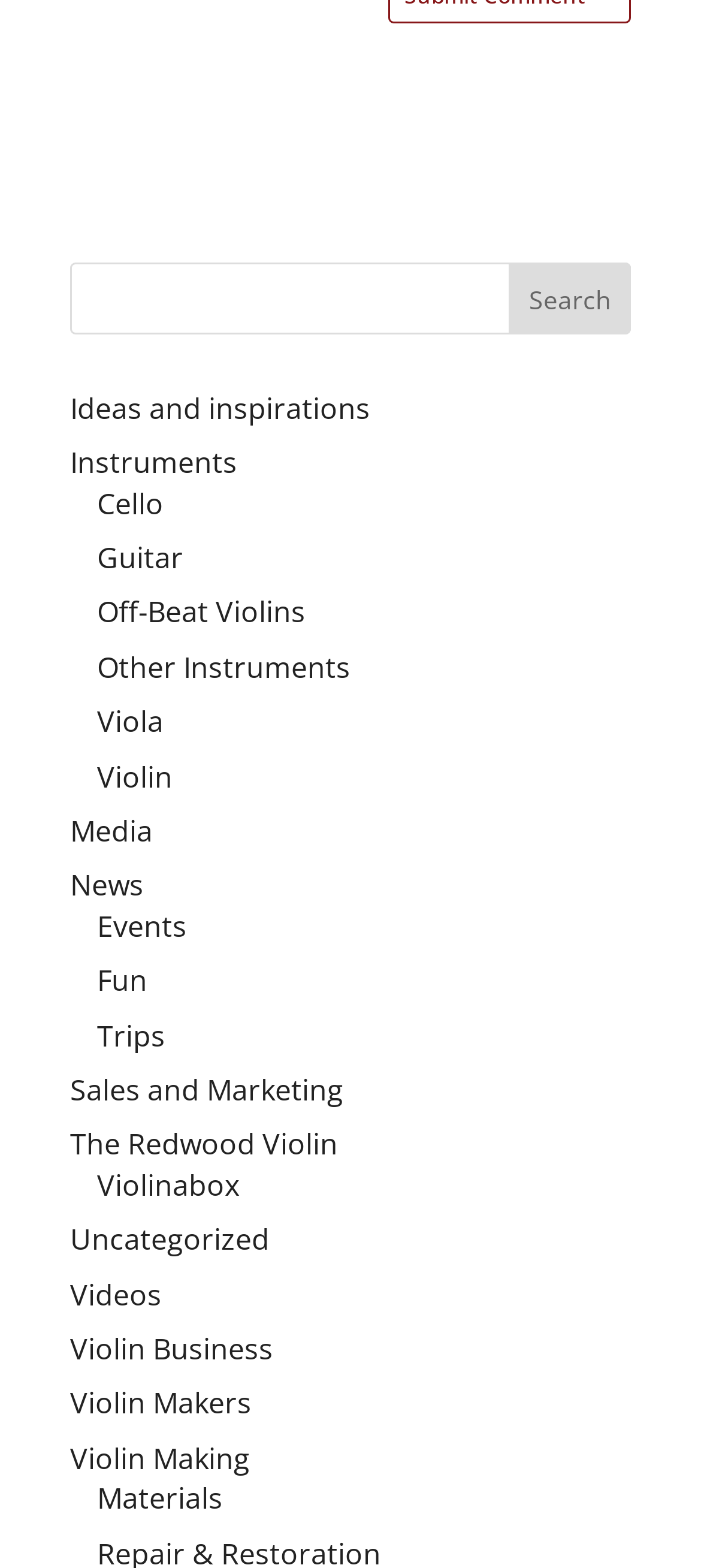Determine the bounding box coordinates for the UI element described. Format the coordinates as (top-left x, top-left y, bottom-right x, bottom-right y) and ensure all values are between 0 and 1. Element description: Violin Business

[0.1, 0.847, 0.39, 0.873]